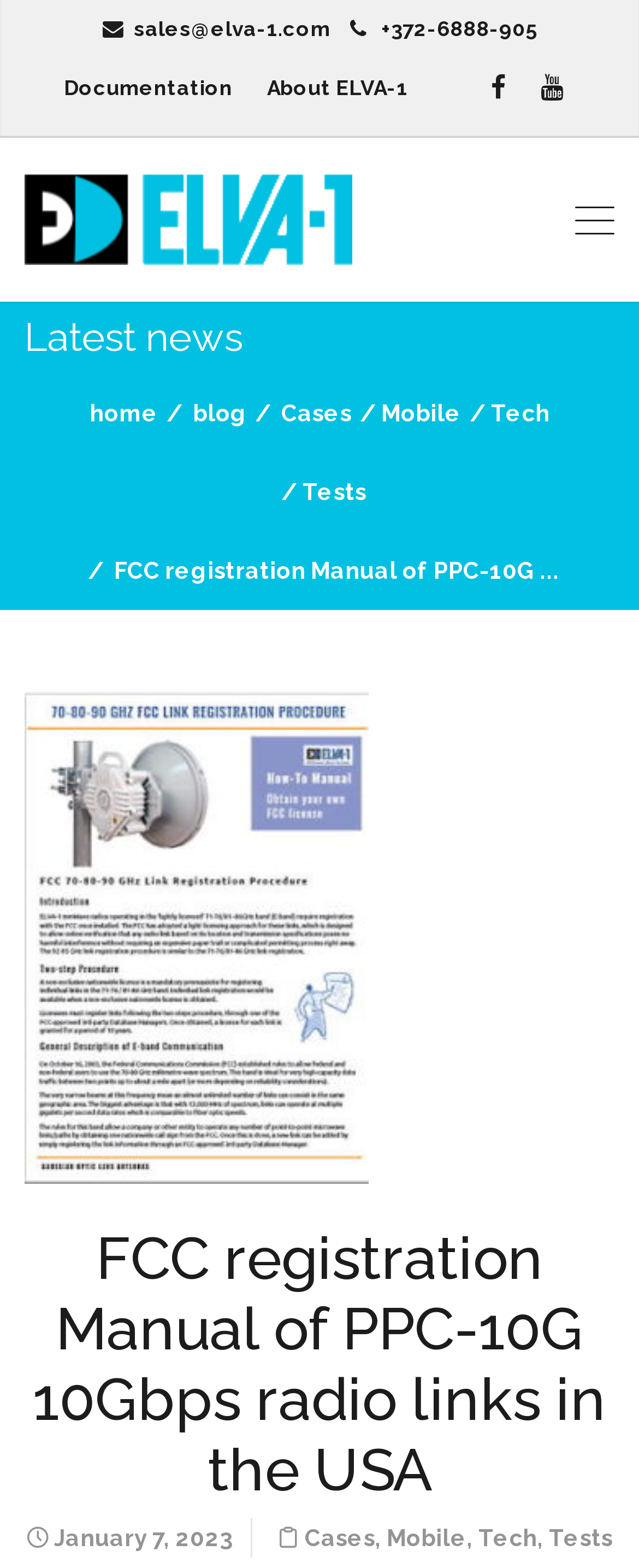Provide your answer in one word or a succinct phrase for the question: 
How many social media links are there?

2